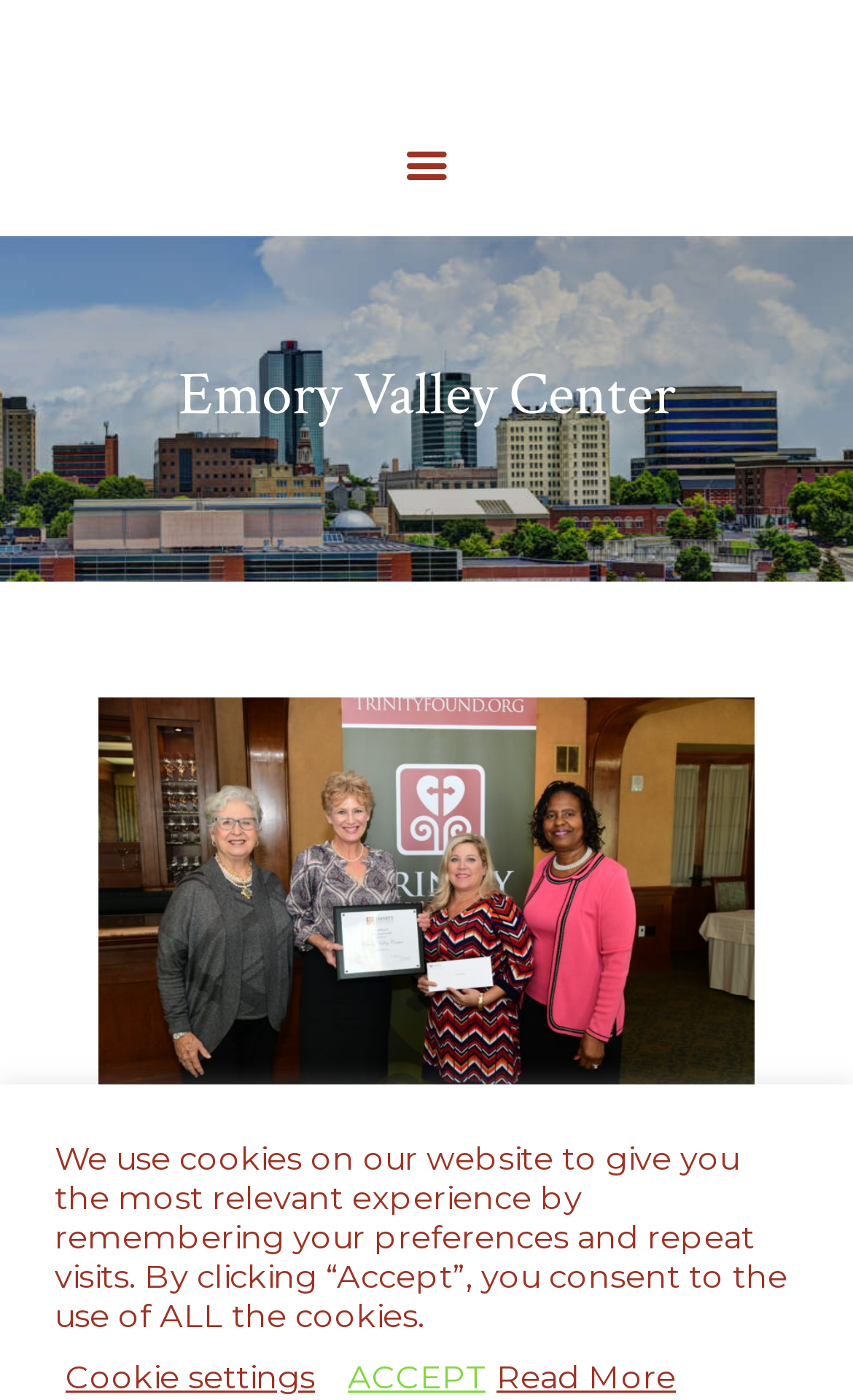Return the bounding box coordinates of the UI element that corresponds to this description: "Good Knox Network". The coordinates must be given as four float numbers in the range of 0 and 1, [left, top, right, bottom].

[0.141, 0.423, 0.859, 0.48]